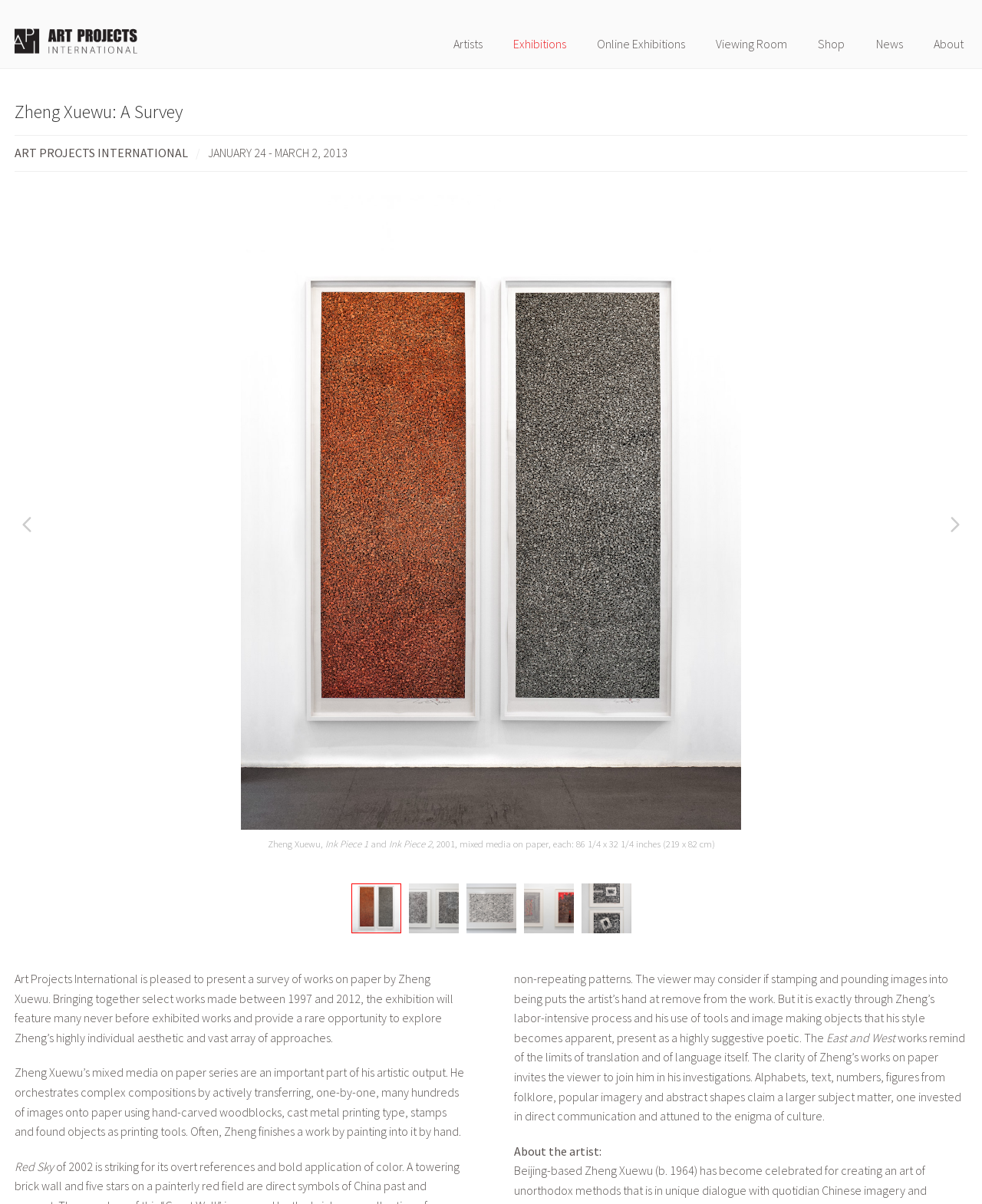Please identify the bounding box coordinates of the clickable element to fulfill the following instruction: "Explore the 'Online Exhibitions' section". The coordinates should be four float numbers between 0 and 1, i.e., [left, top, right, bottom].

[0.593, 0.016, 0.712, 0.043]